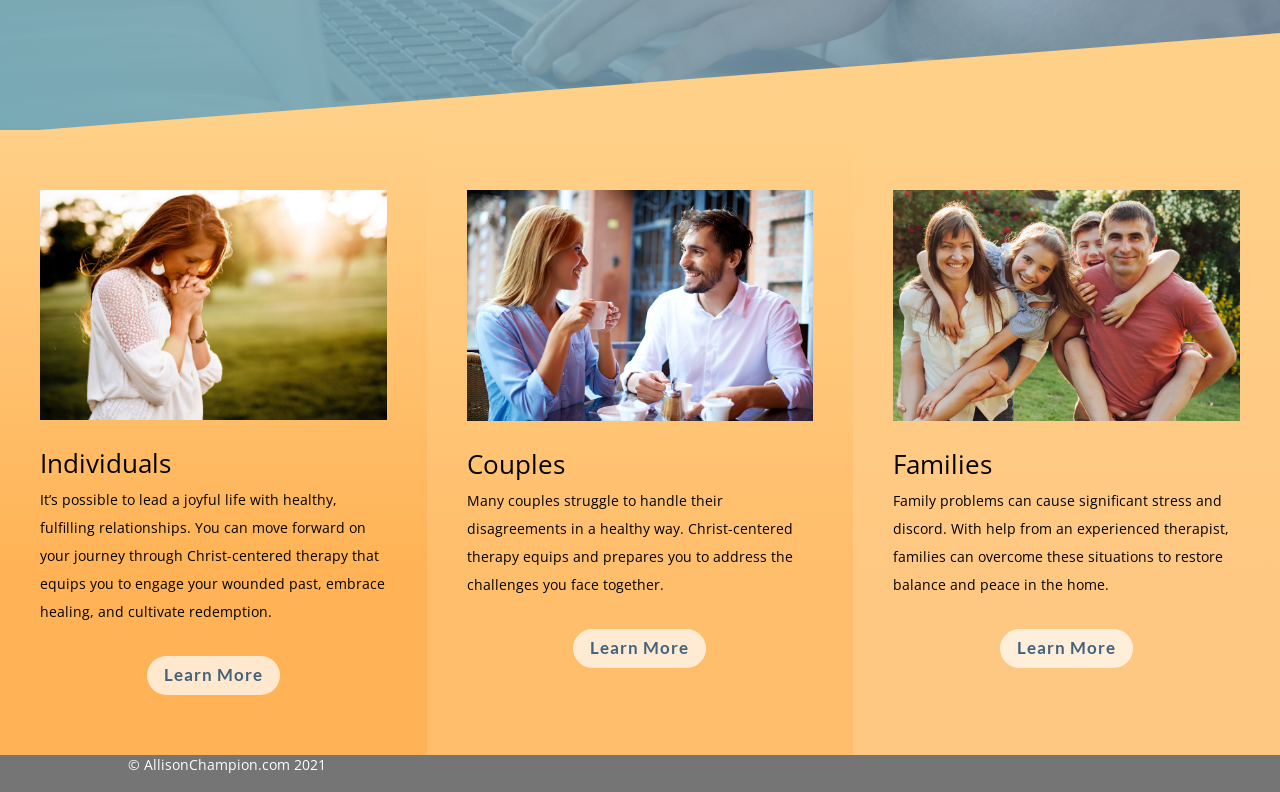Please determine the bounding box coordinates for the UI element described as: "Learn More".

[0.781, 0.794, 0.885, 0.844]